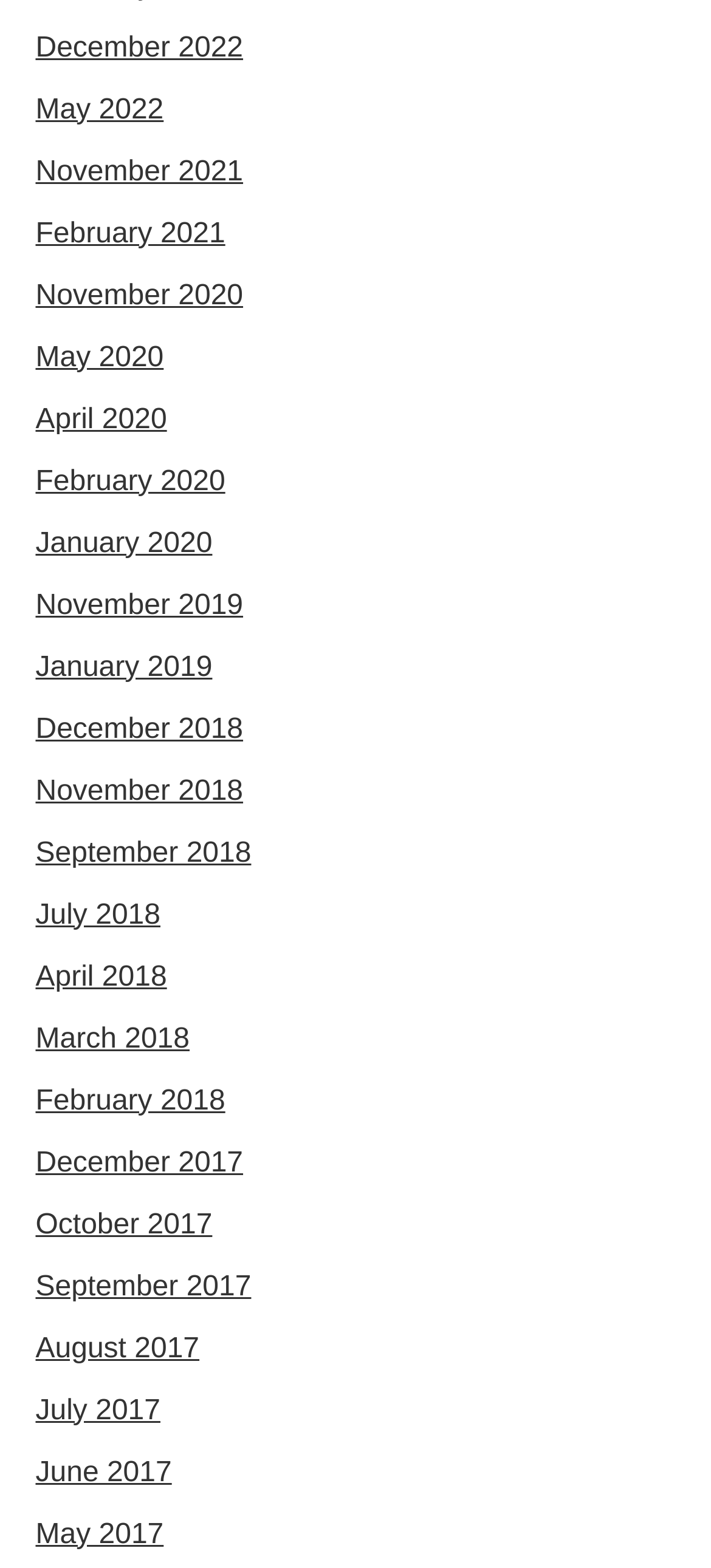What is the earliest month listed?
Based on the visual details in the image, please answer the question thoroughly.

I determined the earliest month listed by examining the links on the webpage, which are organized in a vertical list. The bottommost link is 'May 2017', indicating that it is the earliest month listed.